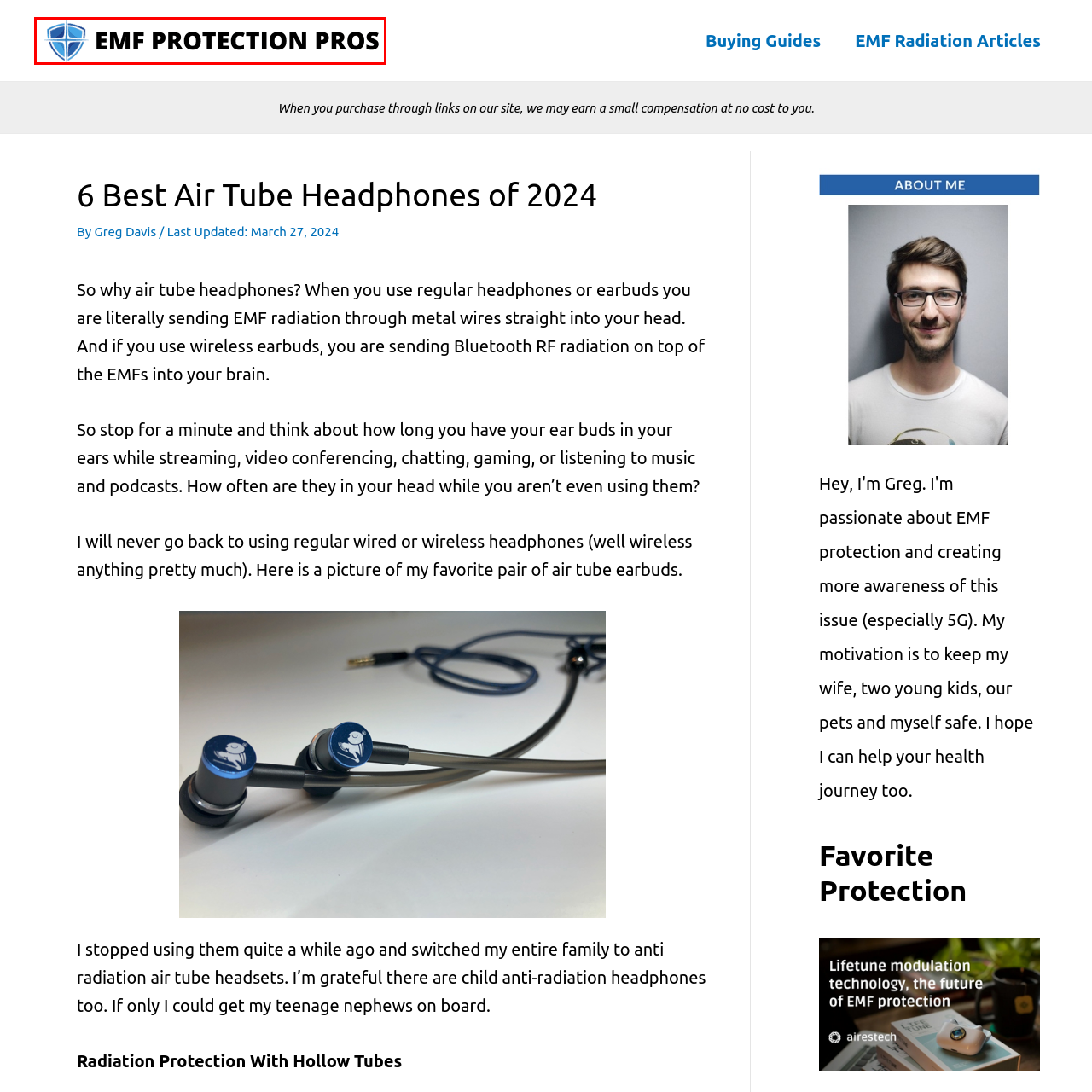Describe in detail what is depicted in the image enclosed by the red lines.

The image features the logo of "EMF Protection Pros," a website focused on providing information and resources related to electromagnetic field (EMF) protection. The logo combines a stylized shield, symbolizing safety and protection, with the name of the website presented in bold text. This visual representation highlights the website's mission to safeguard users from potential EMF radiation exposure, particularly relevant in today's technology-driven environment. The logo serves as a visual anchor for the site's content, emphasizing its authority and commitment to educating the public on EMF-related concerns.